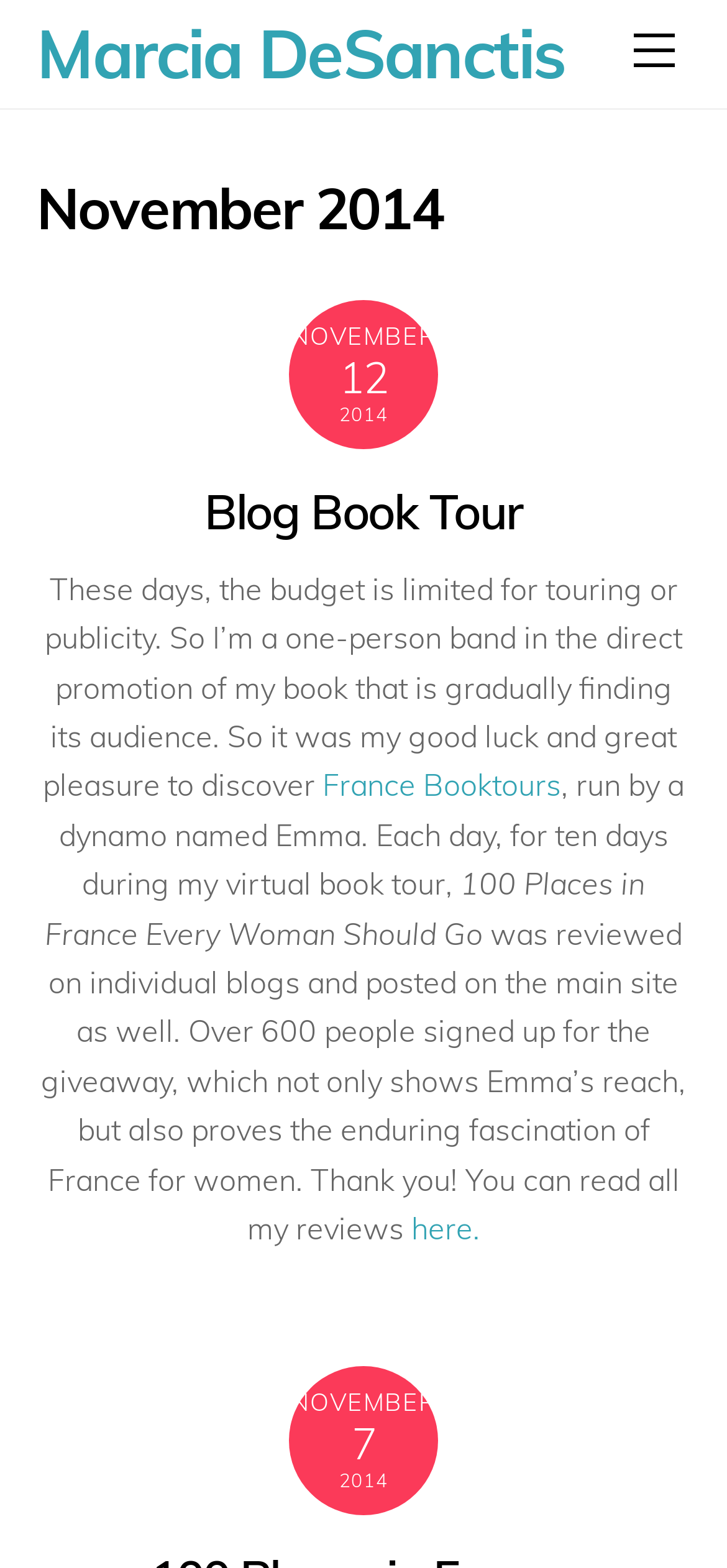Respond with a single word or phrase to the following question: What is the date mentioned in the time element?

NOVEMBER 12, 2014